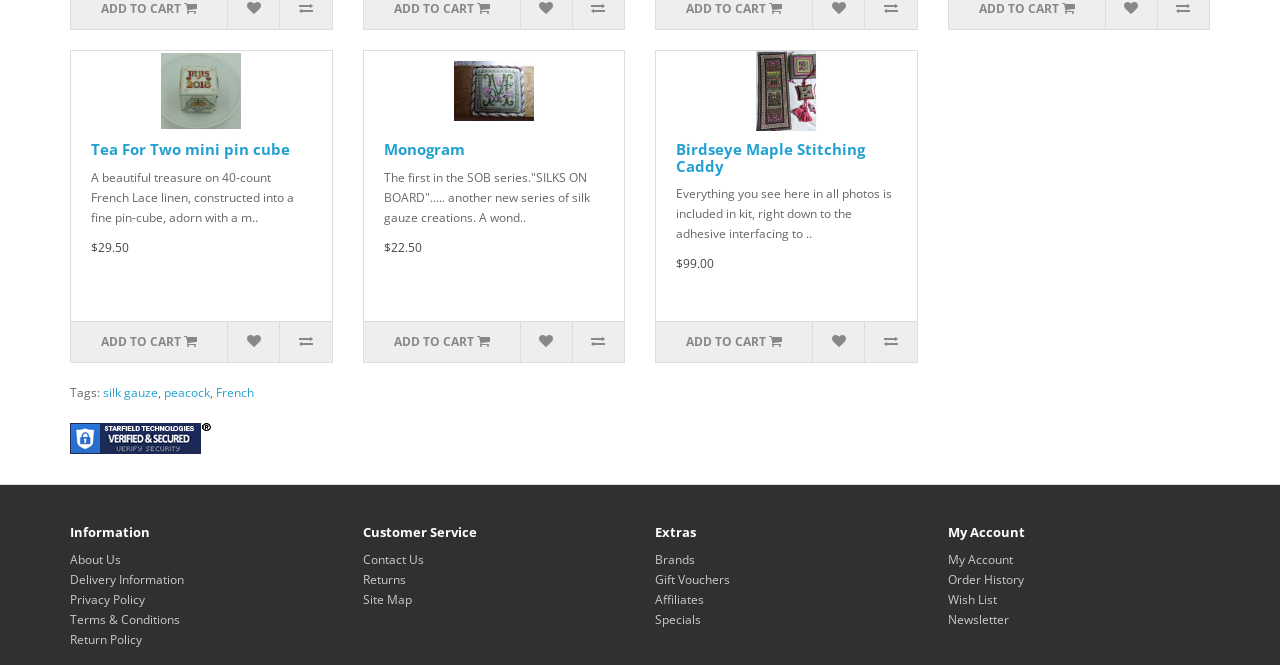What is the name of the third product listed?
Based on the image, answer the question with a single word or brief phrase.

Birdseye Maple Stitching Caddy